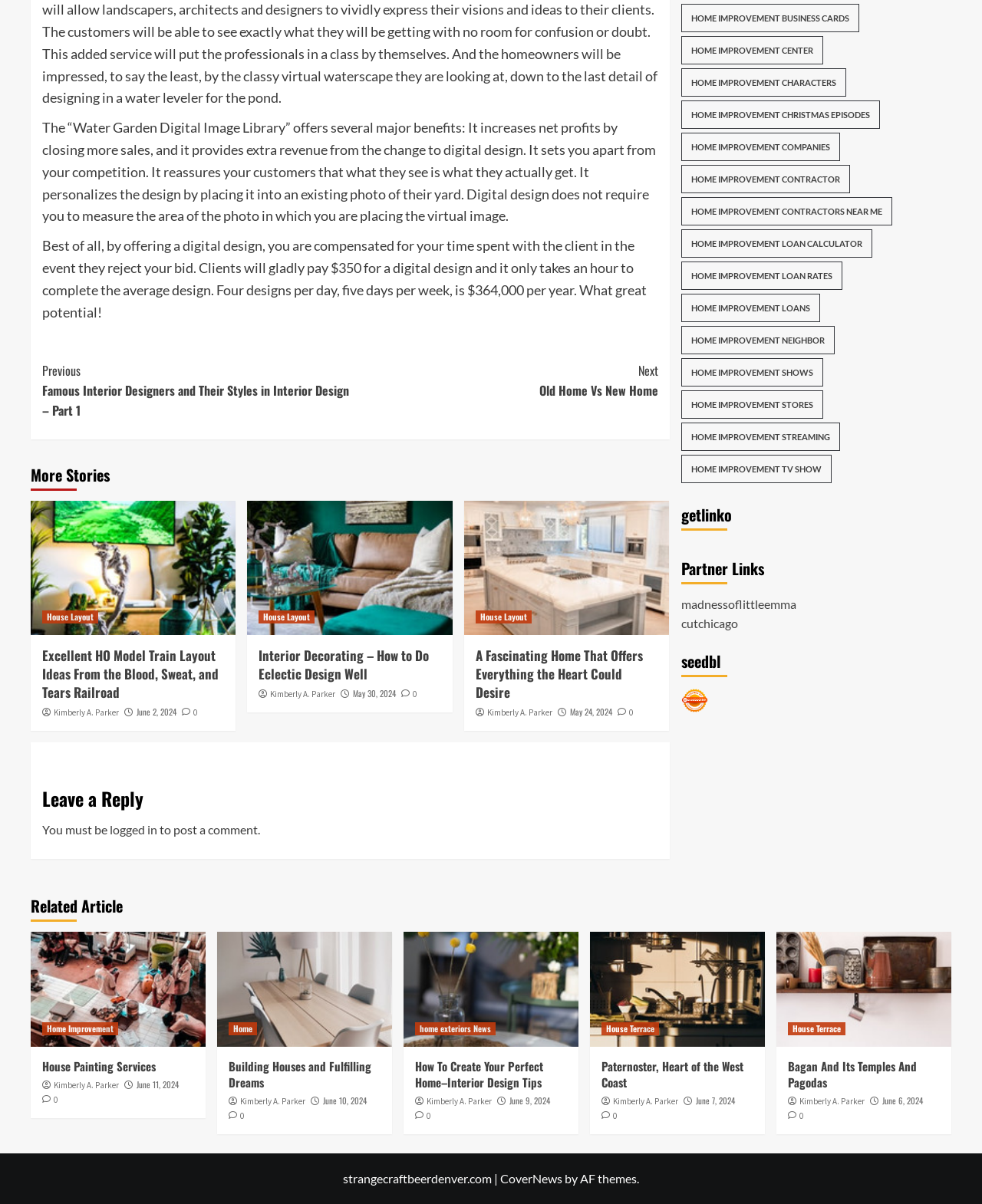How many items are in the 'Home Improvement Contractors Near Me' category?
Give a detailed explanation using the information visible in the image.

The link 'Home Improvement Contractors Near Me' has 403 items, as indicated by the text.